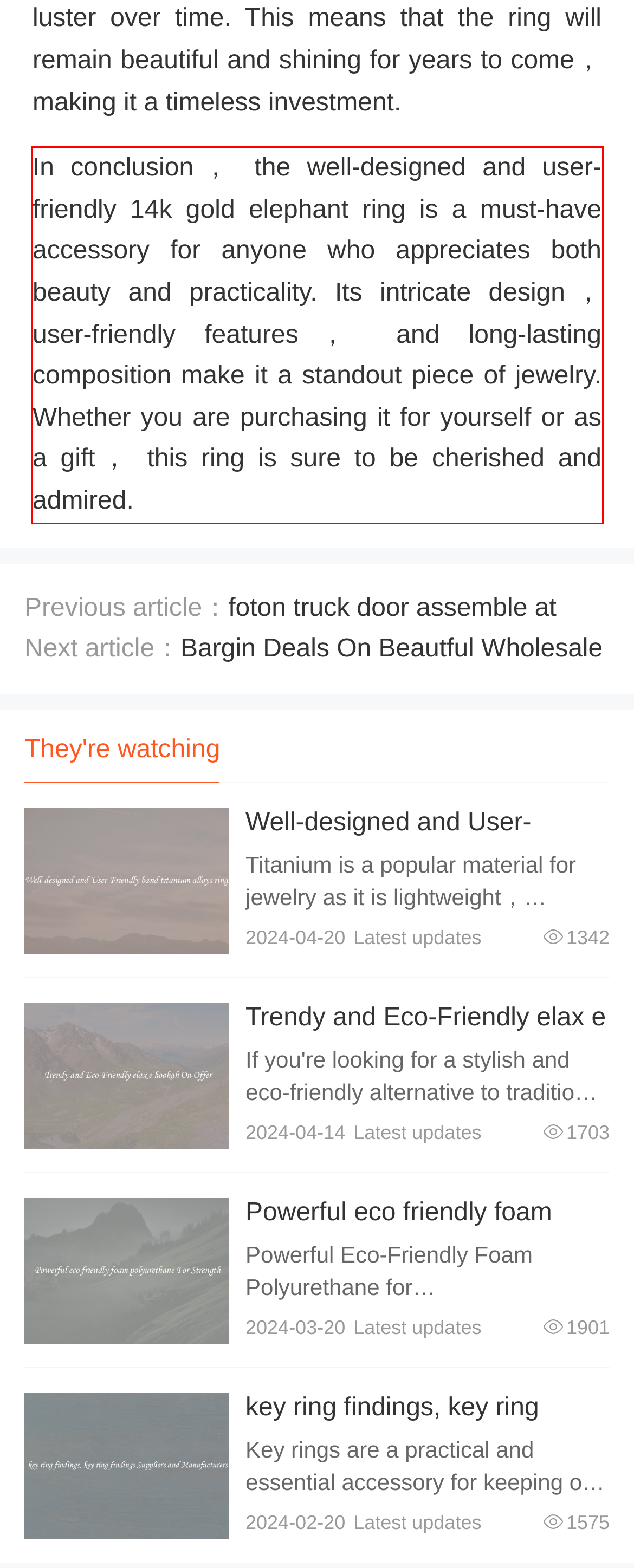Review the screenshot of the webpage and recognize the text inside the red rectangle bounding box. Provide the extracted text content.

In conclusion， the well-designed and user-friendly 14k gold elephant ring is a must-have accessory for anyone who appreciates both beauty and practicality. Its intricate design， user-friendly features， and long-lasting composition make it a standout piece of jewelry. Whether you are purchasing it for yourself or as a gift， this ring is sure to be cherished and admired.